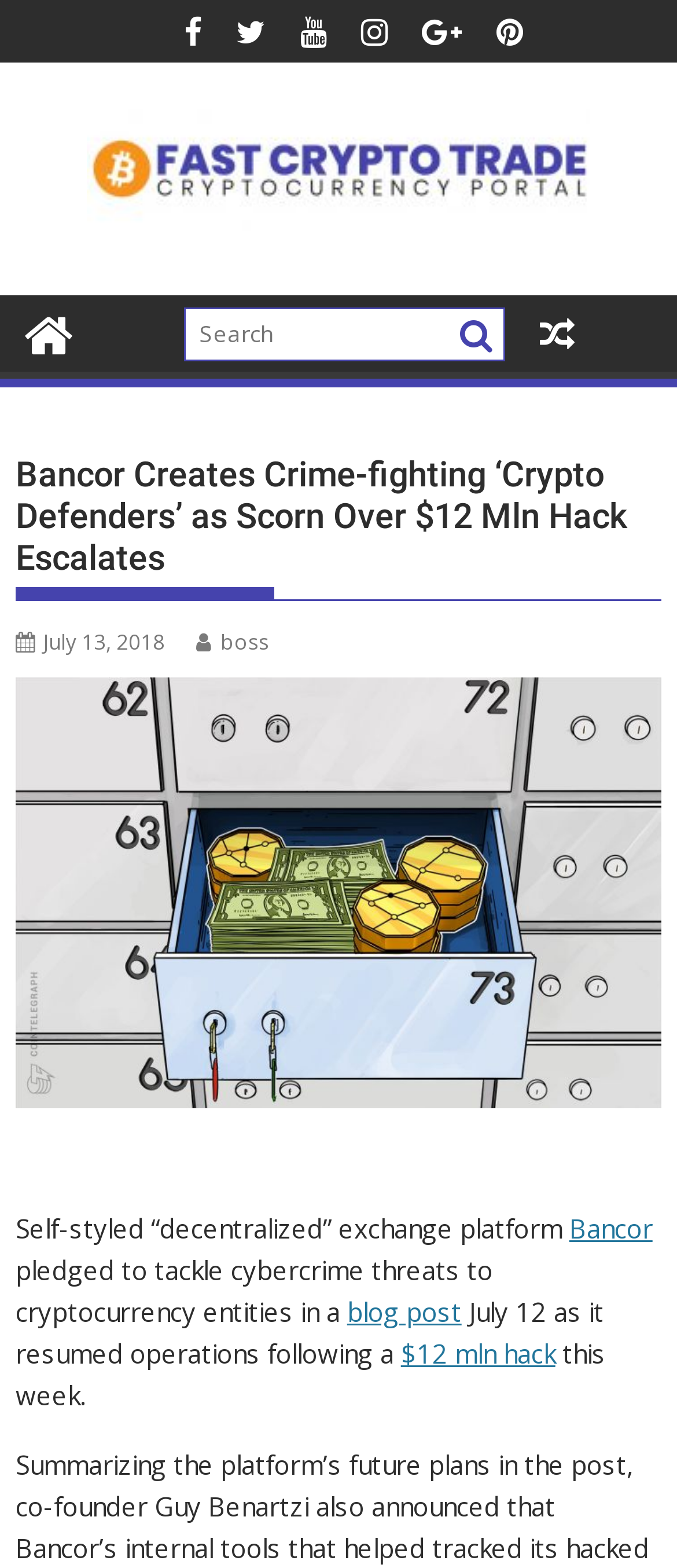Create an elaborate caption that covers all aspects of the webpage.

The webpage appears to be a news article or blog post about Bancor, a decentralized exchange platform. At the top of the page, there are six social media links, each represented by an icon, aligned horizontally. Below these icons, there is a logo of "Fast Crypto Trade" with a link to the website.

On the left side of the page, there is a search bar with a magnifying glass icon and a text box. To the right of the search bar, there is a button with a search icon.

The main content of the page is divided into two sections. The top section has a heading that reads "Bancor Creates Crime-fighting ‘Crypto Defenders’ as Scorn Over $12 Mln Hack Escalates". Below the heading, there is a link to the date "July 13, 2018", and another link to the author or "boss" of the article.

The bottom section of the main content has a figure or image, but its description is not provided. Below the image, there is a block of text that describes Bancor's efforts to tackle cybercrime threats to cryptocurrency entities. The text is divided into several paragraphs, with links to specific terms such as "Bancor", "blog post", and "$12 mln hack". The article appears to discuss Bancor's response to a recent hack and its efforts to improve security.